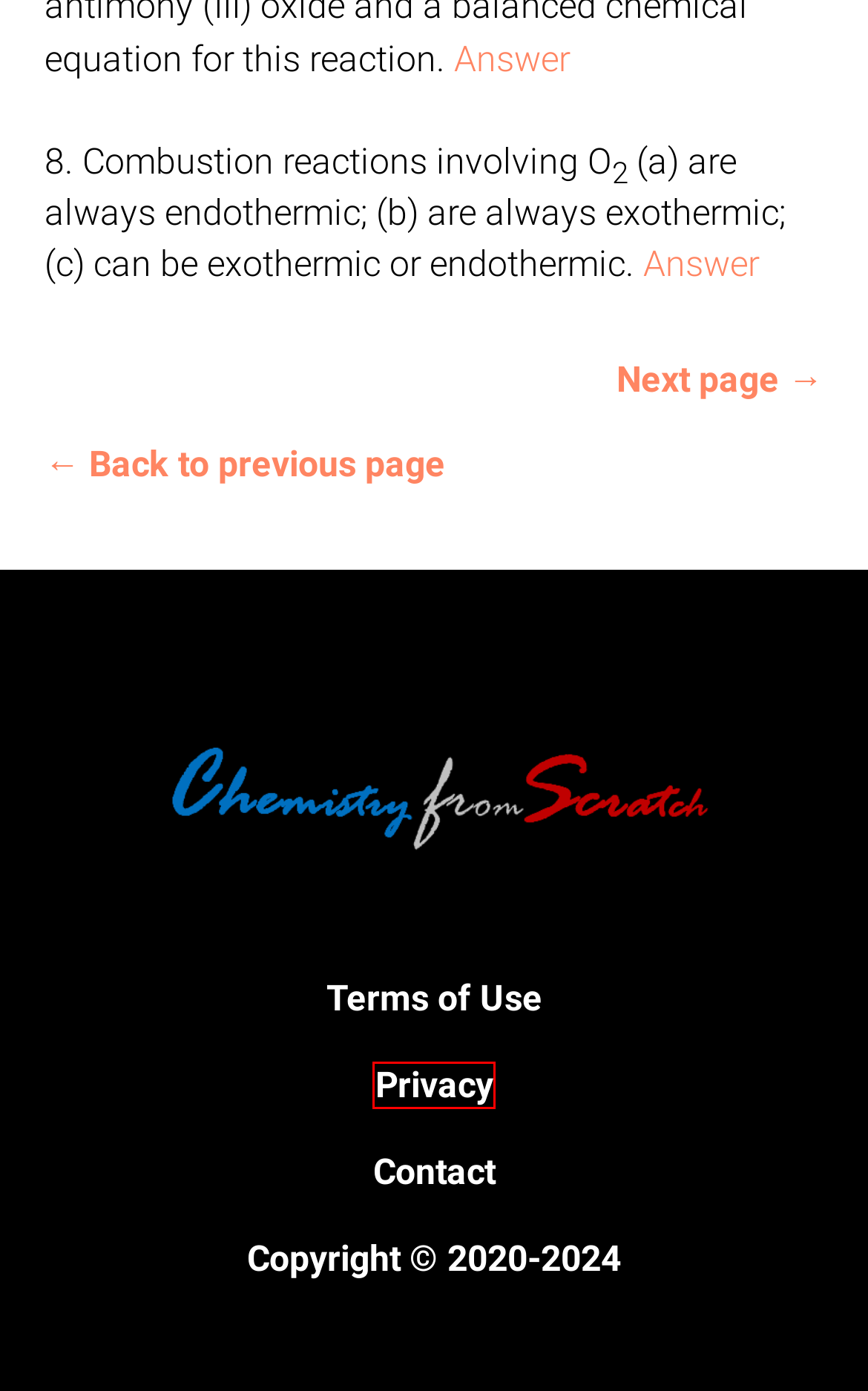Examine the screenshot of a webpage with a red bounding box around an element. Then, select the webpage description that best represents the new page after clicking the highlighted element. Here are the descriptions:
A. V1.9
B. Abundance of elements @ Chemistry Dictionary & Glossary
C. Privacy
D. Terms of Use
E. Donate
F. Introduction
G. Contact
H. V1.11

C